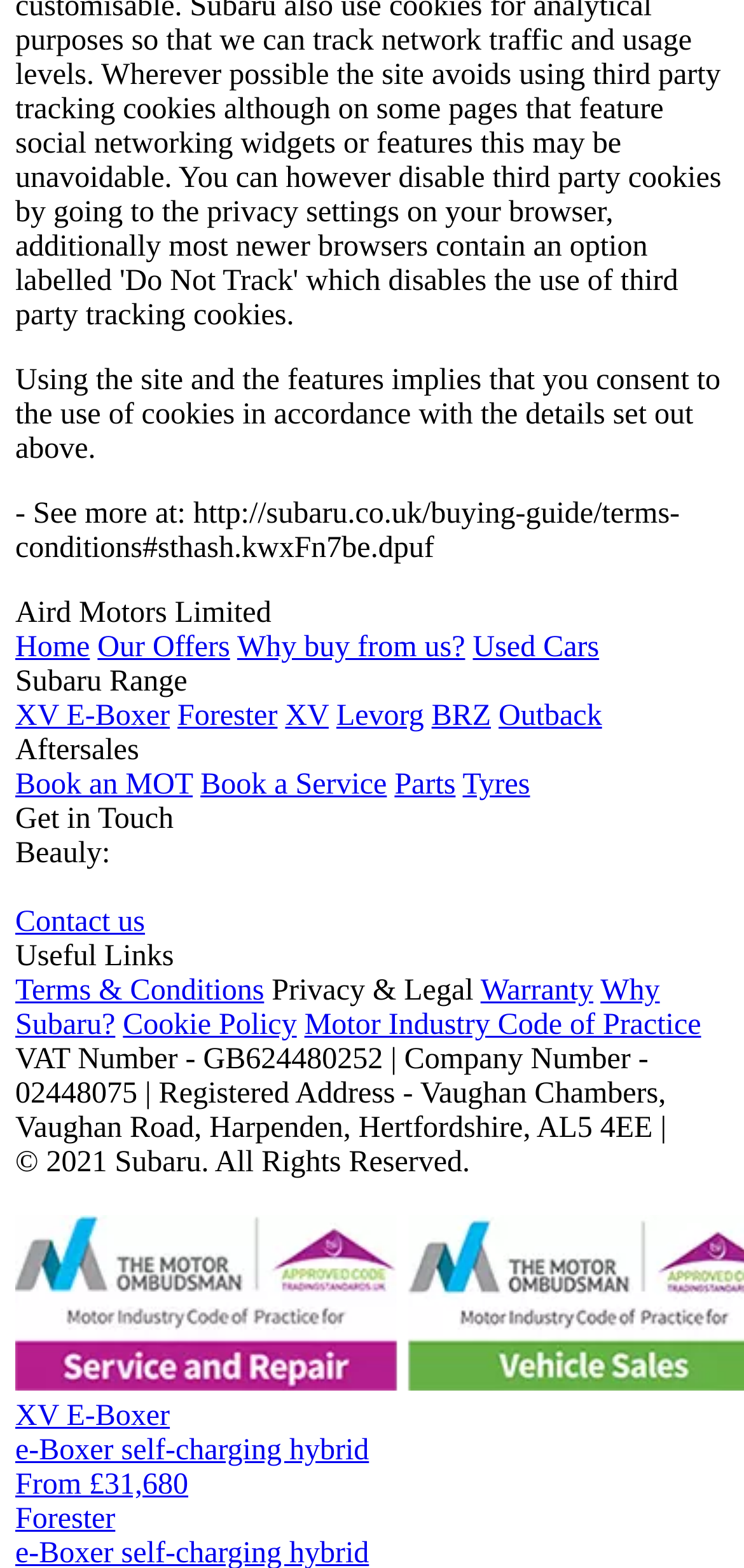Answer in one word or a short phrase: 
What is the VAT number of the company?

GB624480252